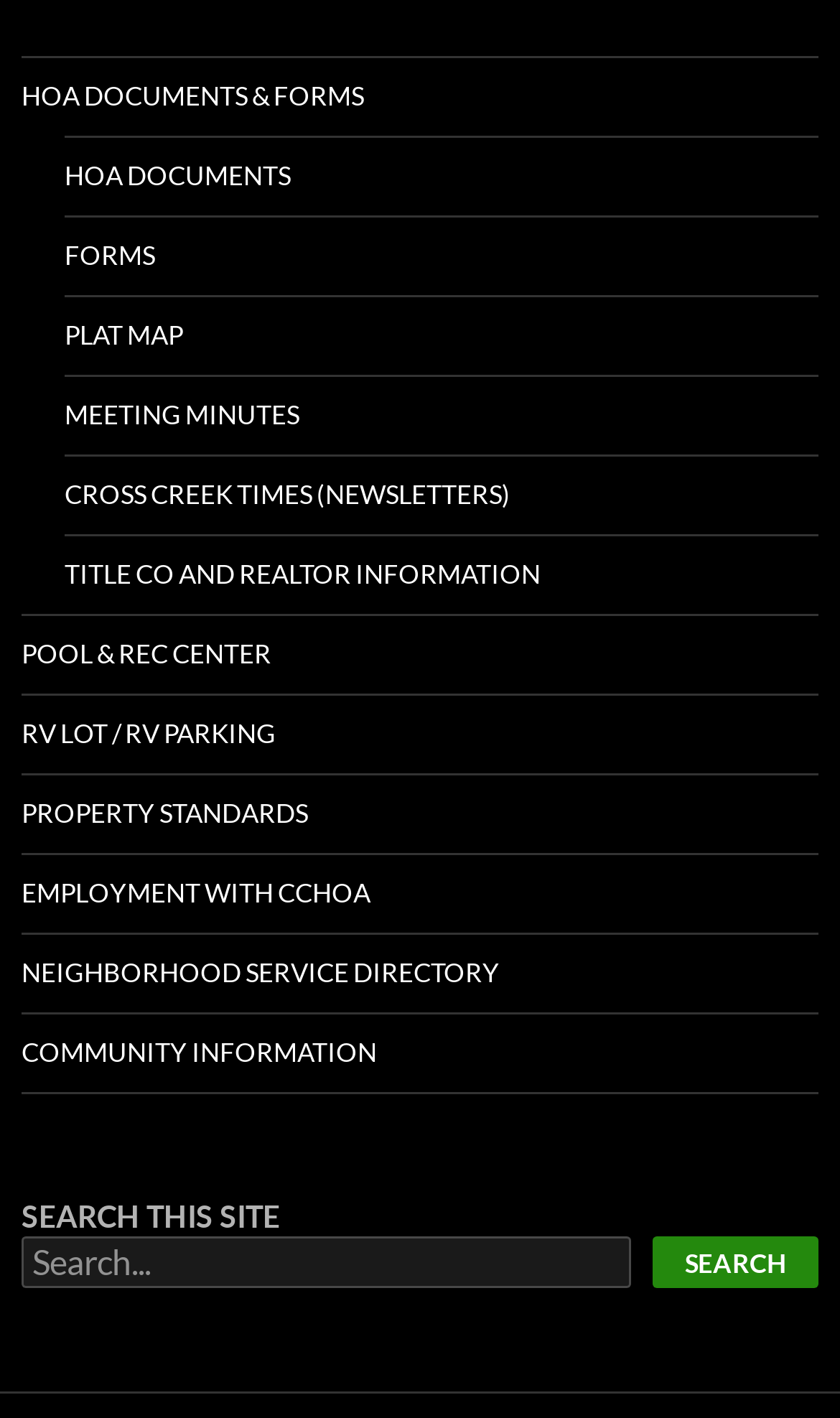Locate the bounding box coordinates of the area that needs to be clicked to fulfill the following instruction: "Explore neighborhood service directory". The coordinates should be in the format of four float numbers between 0 and 1, namely [left, top, right, bottom].

[0.026, 0.66, 0.974, 0.714]